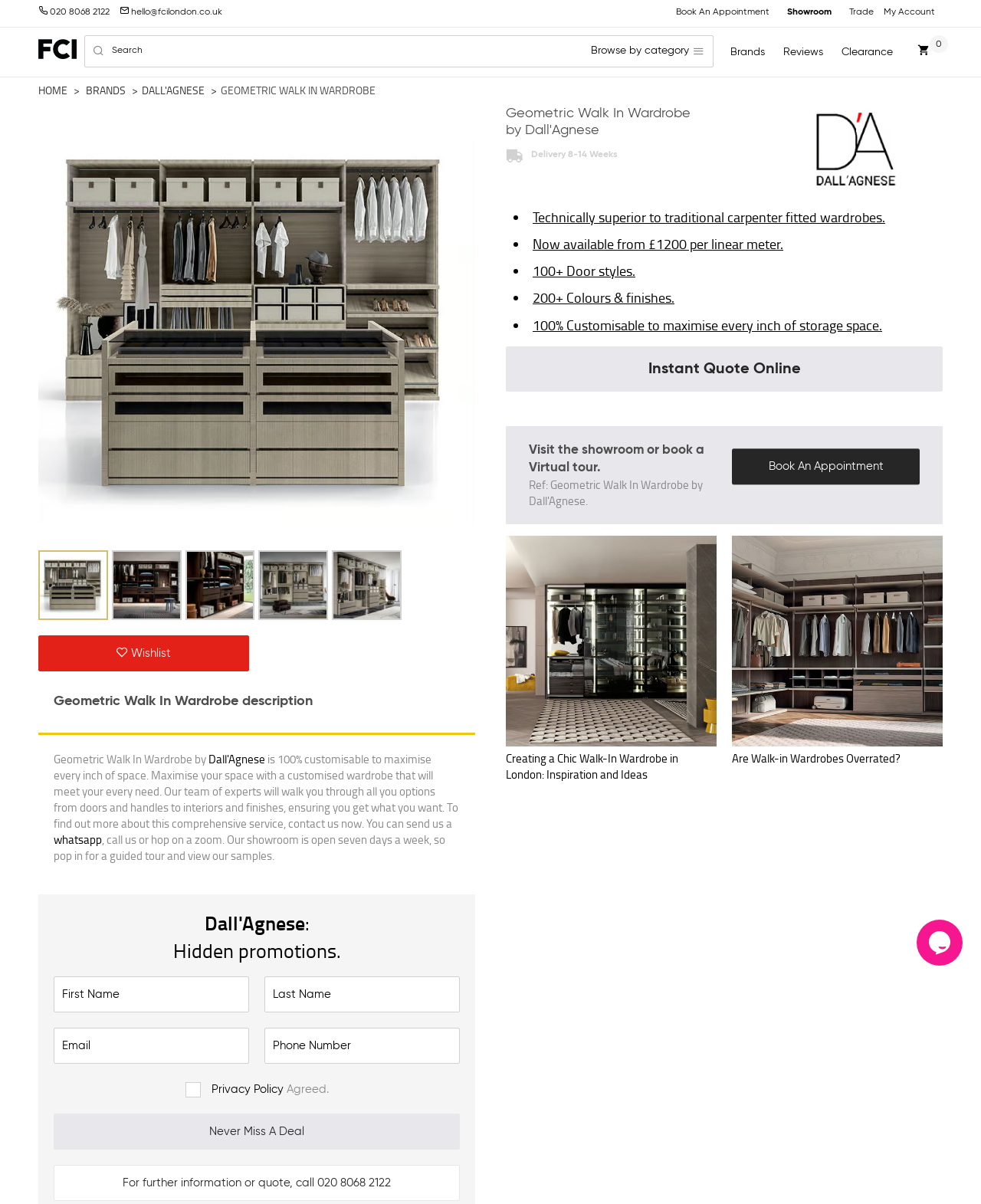Determine the bounding box coordinates of the clickable region to follow the instruction: "Search for something".

[0.106, 0.037, 0.602, 0.048]